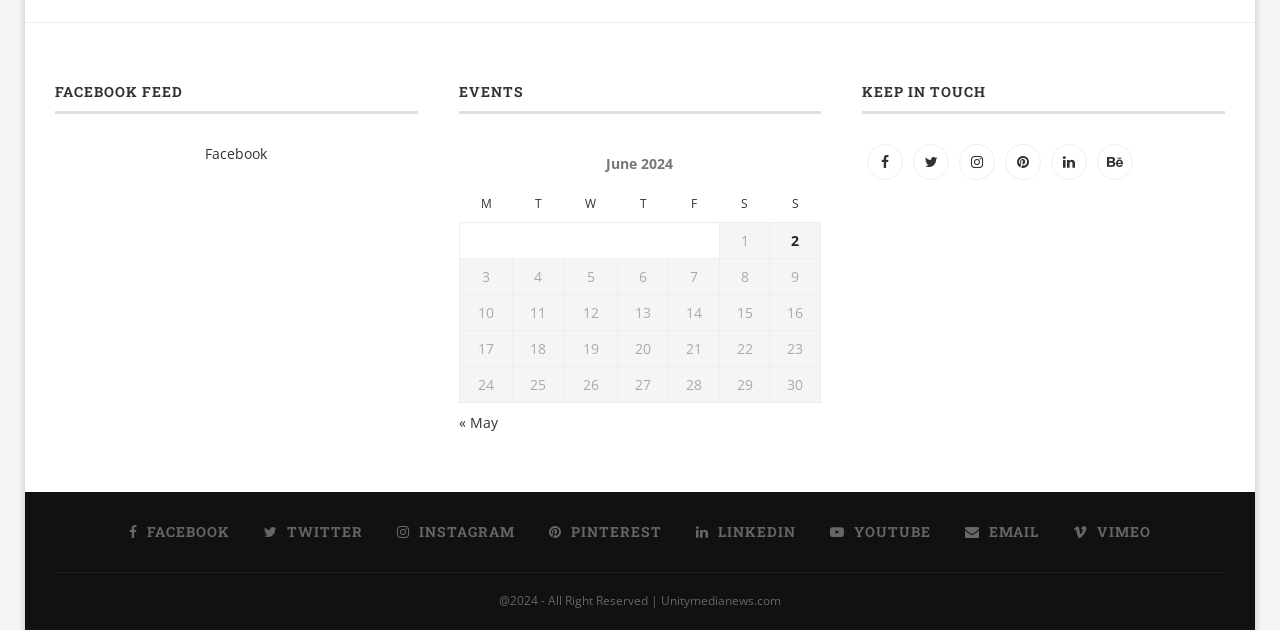What is the title of the Facebook feed section?
Based on the visual content, answer with a single word or a brief phrase.

FACEBOOK FEED